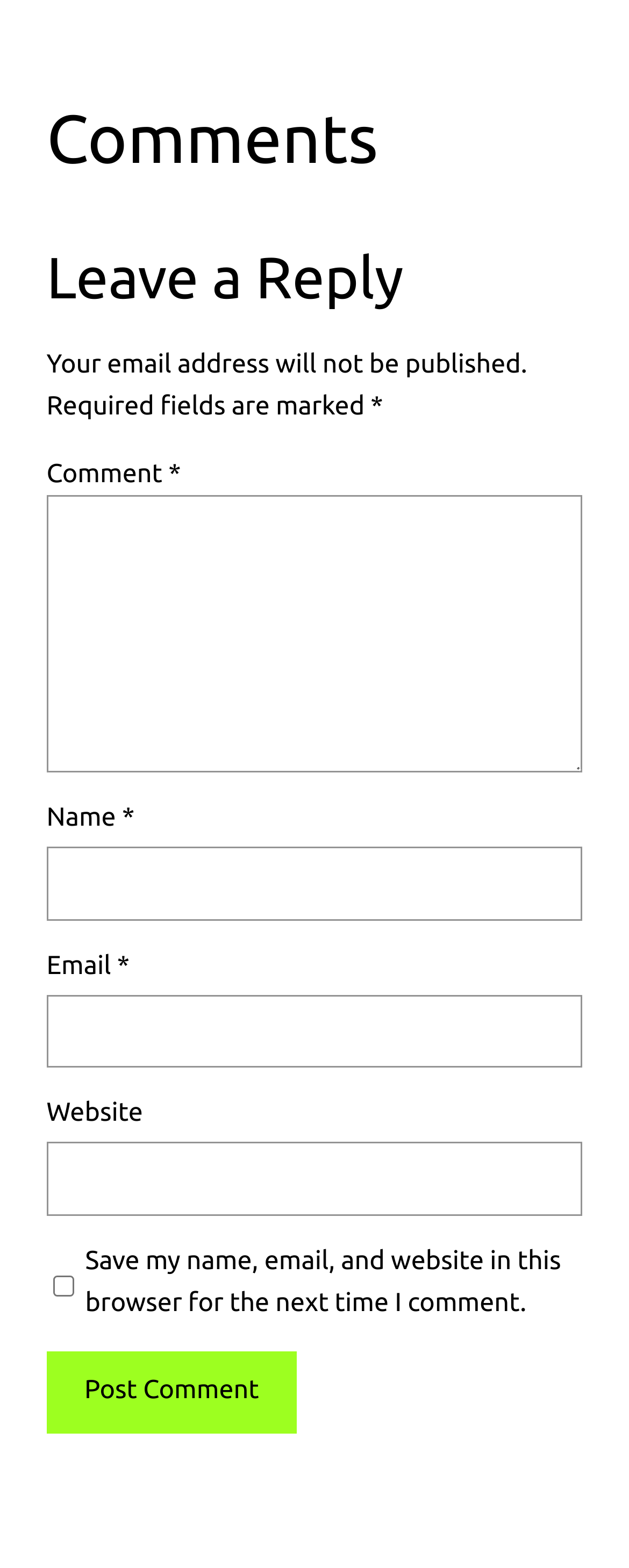Please use the details from the image to answer the following question comprehensively:
What is the text of the button at the bottom of the comment form?

The text of the button at the bottom of the comment form is 'Post Comment', which is used to submit the comment after filling in the required fields.